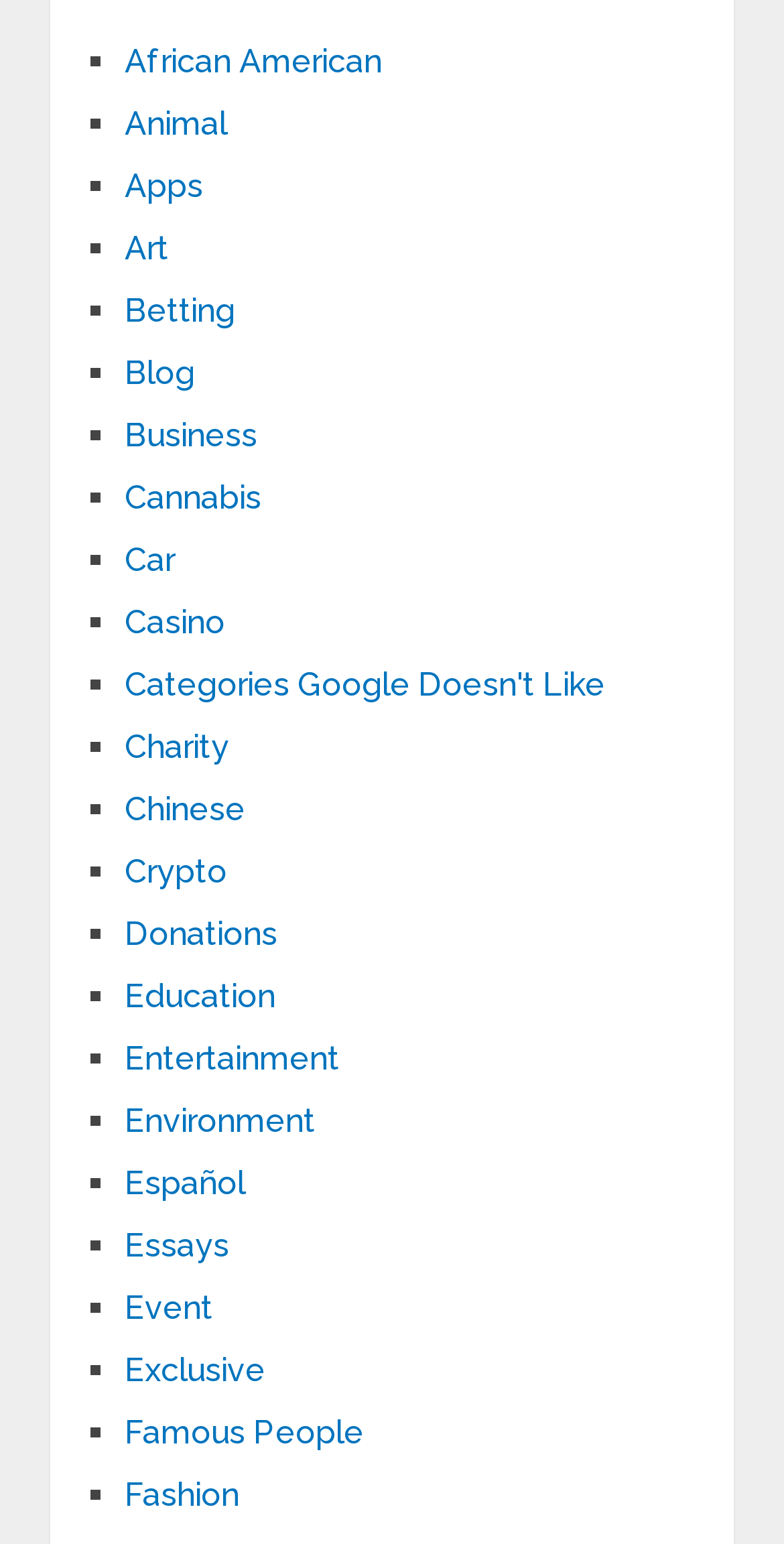Is there a category related to education on this webpage?
Please craft a detailed and exhaustive response to the question.

The webpage lists a category called 'Education', which is indicated by the link 'Education' and its corresponding list marker ('■'). This suggests that the webpage provides information or resources related to education.